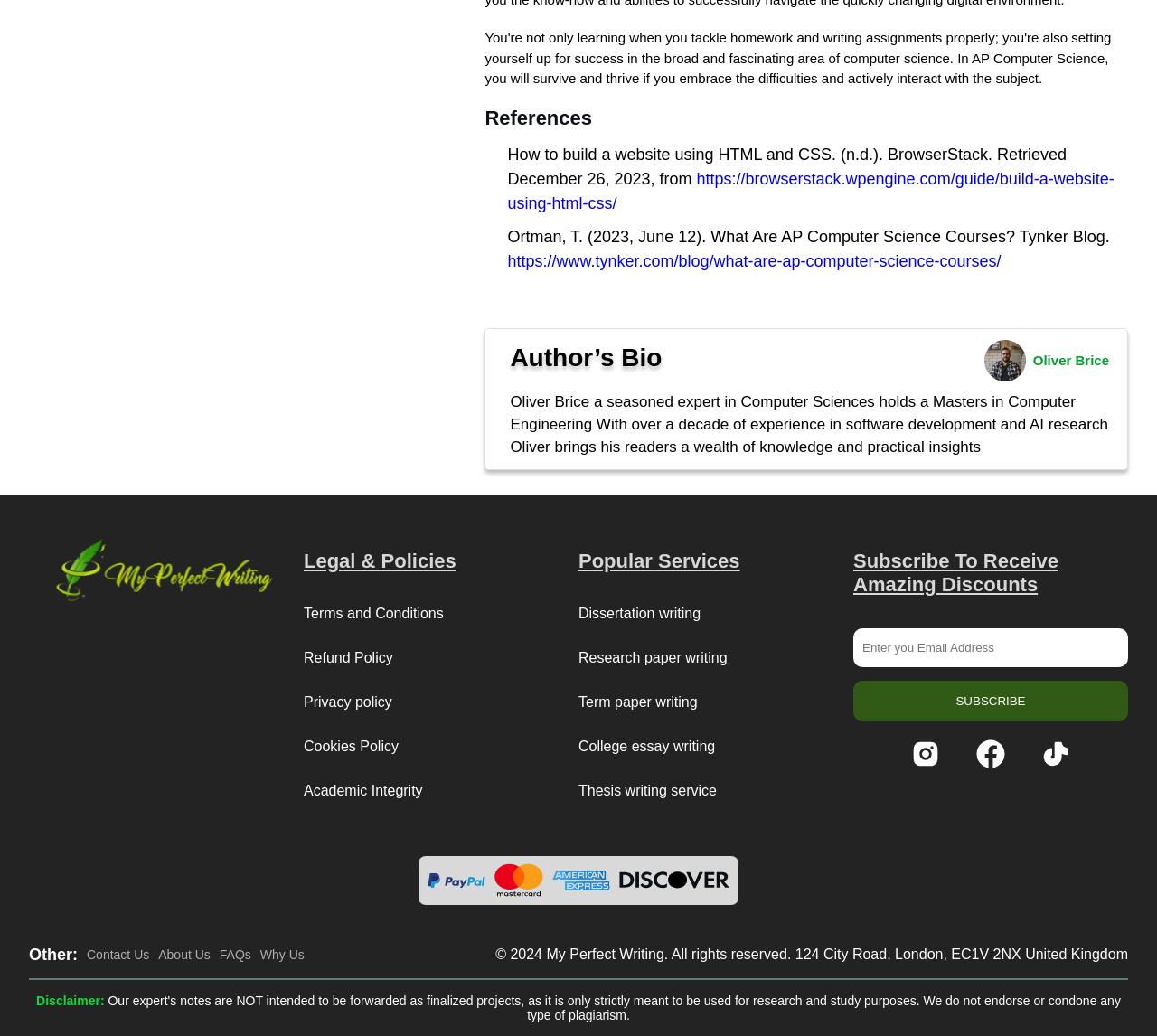Locate the bounding box coordinates for the element described below: "Terms and Conditions". The coordinates must be four float values between 0 and 1, formatted as [left, top, right, bottom].

[0.262, 0.575, 0.383, 0.609]